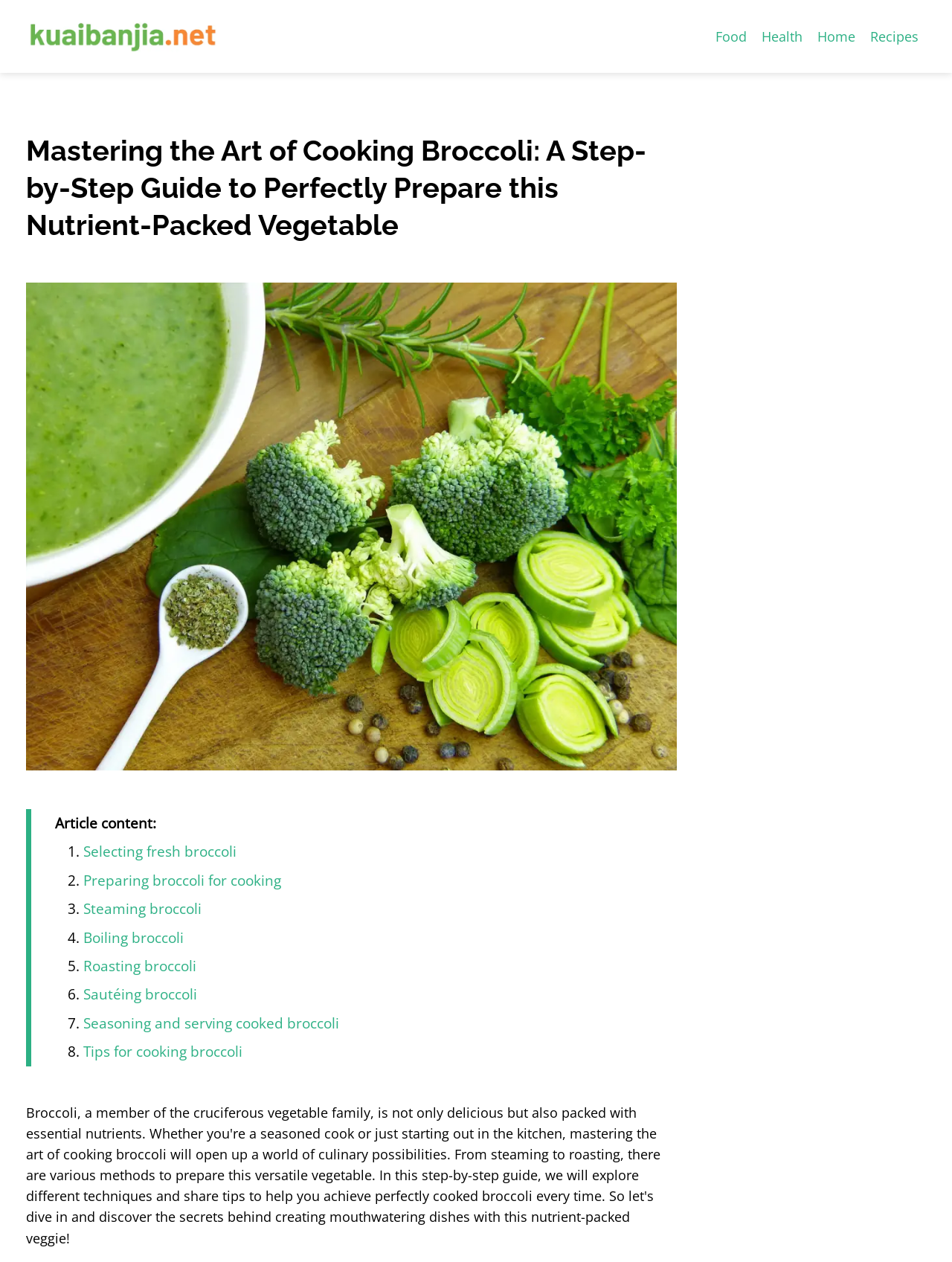Please determine the bounding box coordinates of the area that needs to be clicked to complete this task: 'Read the article about cooking broccoli'. The coordinates must be four float numbers between 0 and 1, formatted as [left, top, right, bottom].

[0.027, 0.105, 0.711, 0.193]